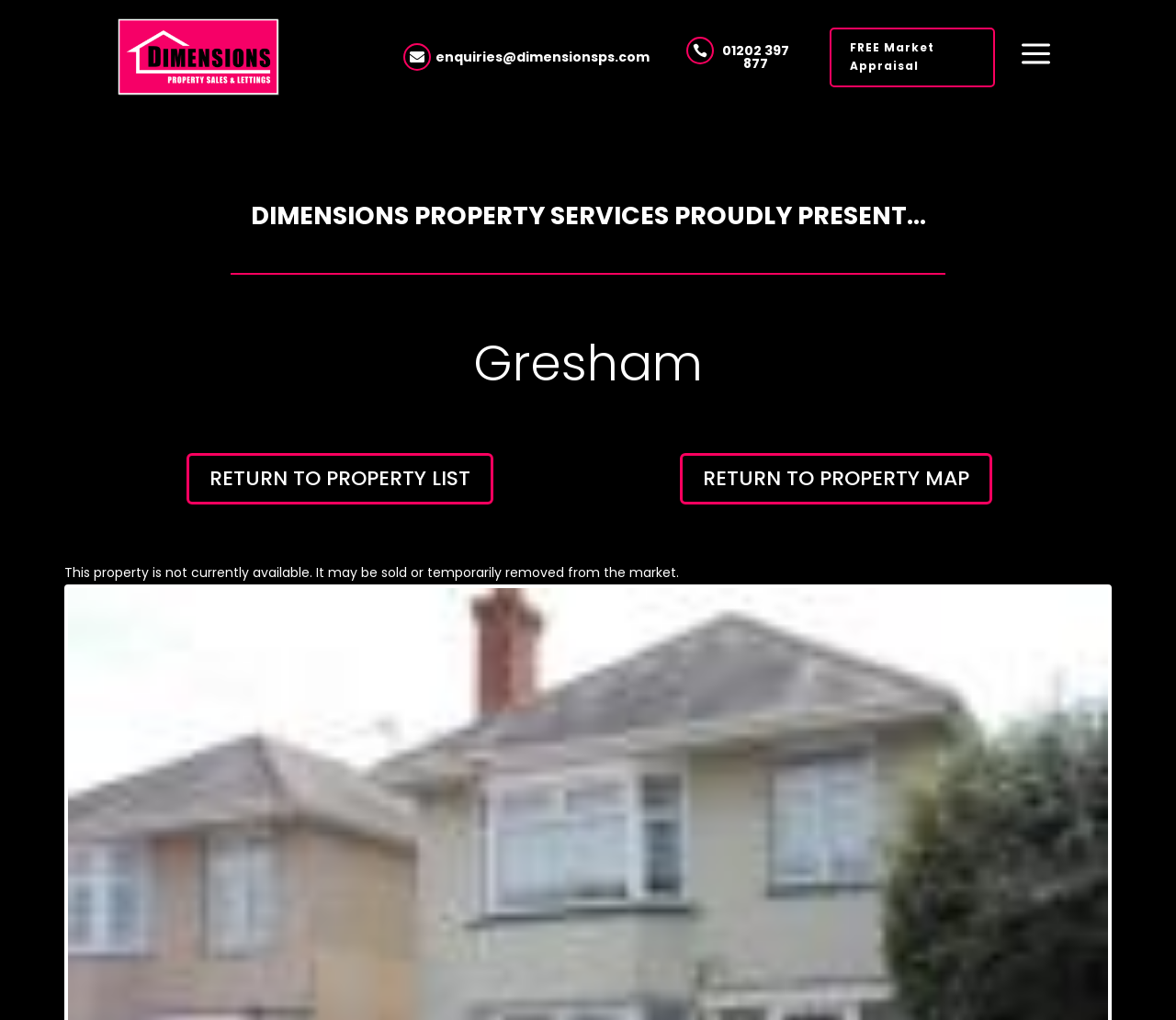Please provide the main heading of the webpage content.

DIMENSIONS PROPERTY SERVICES PROUDLY PRESENT…